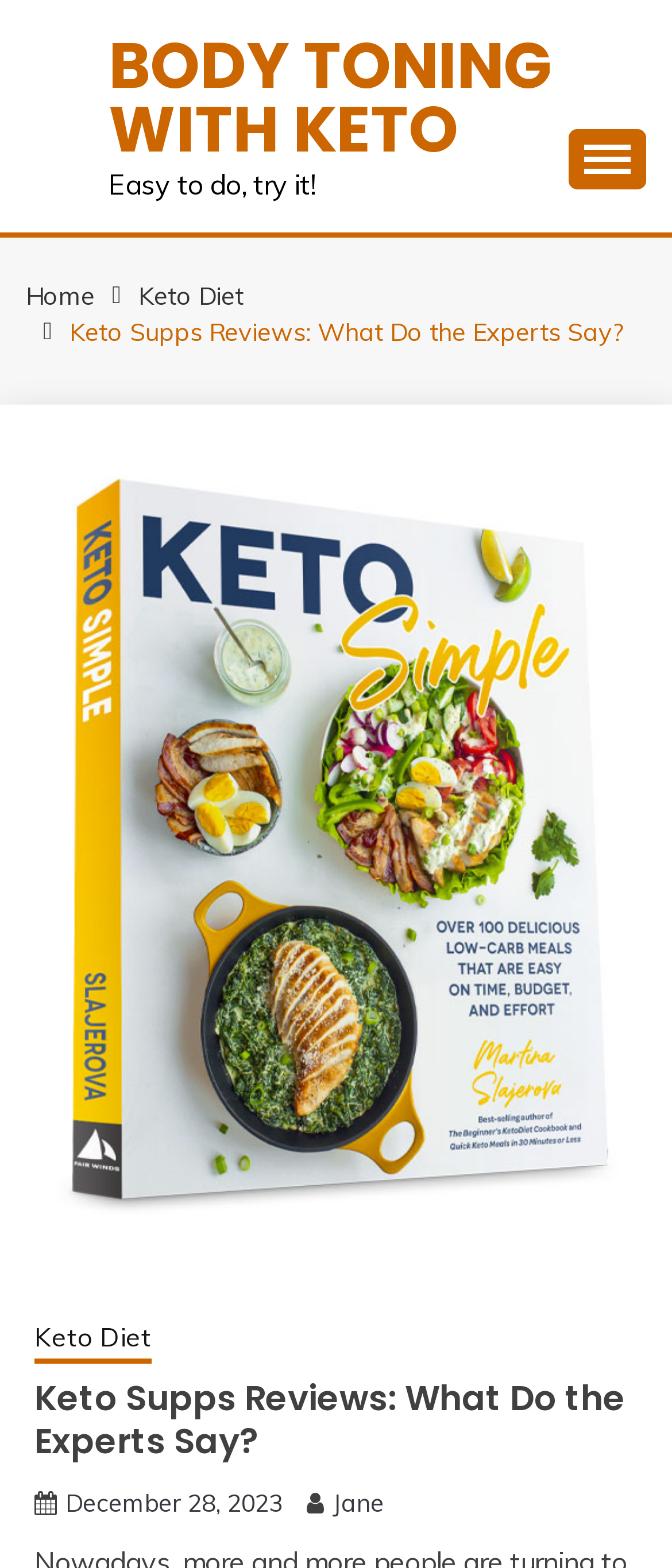Could you determine the bounding box coordinates of the clickable element to complete the instruction: "Go to the 'Home' page"? Provide the coordinates as four float numbers between 0 and 1, i.e., [left, top, right, bottom].

[0.038, 0.179, 0.141, 0.198]